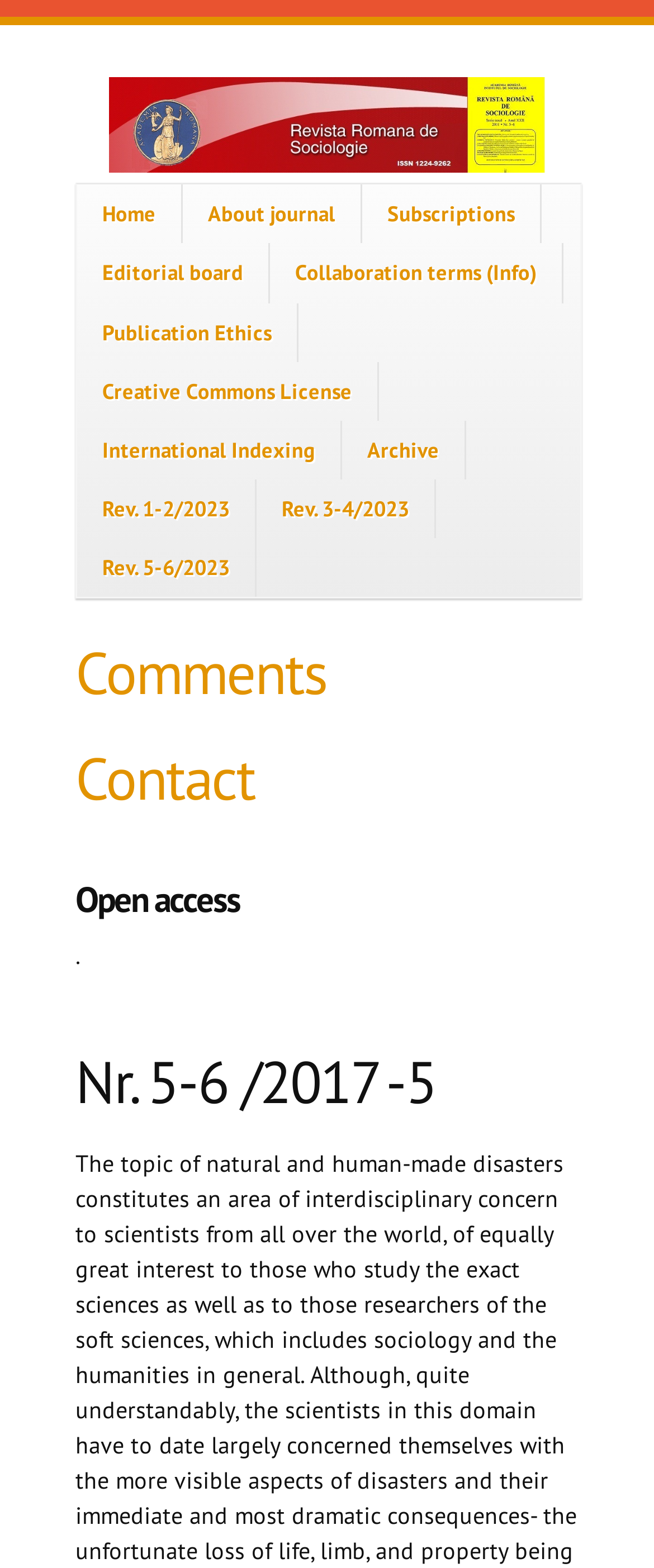Provide the bounding box coordinates of the section that needs to be clicked to accomplish the following instruction: "Click on LOGIN."

None